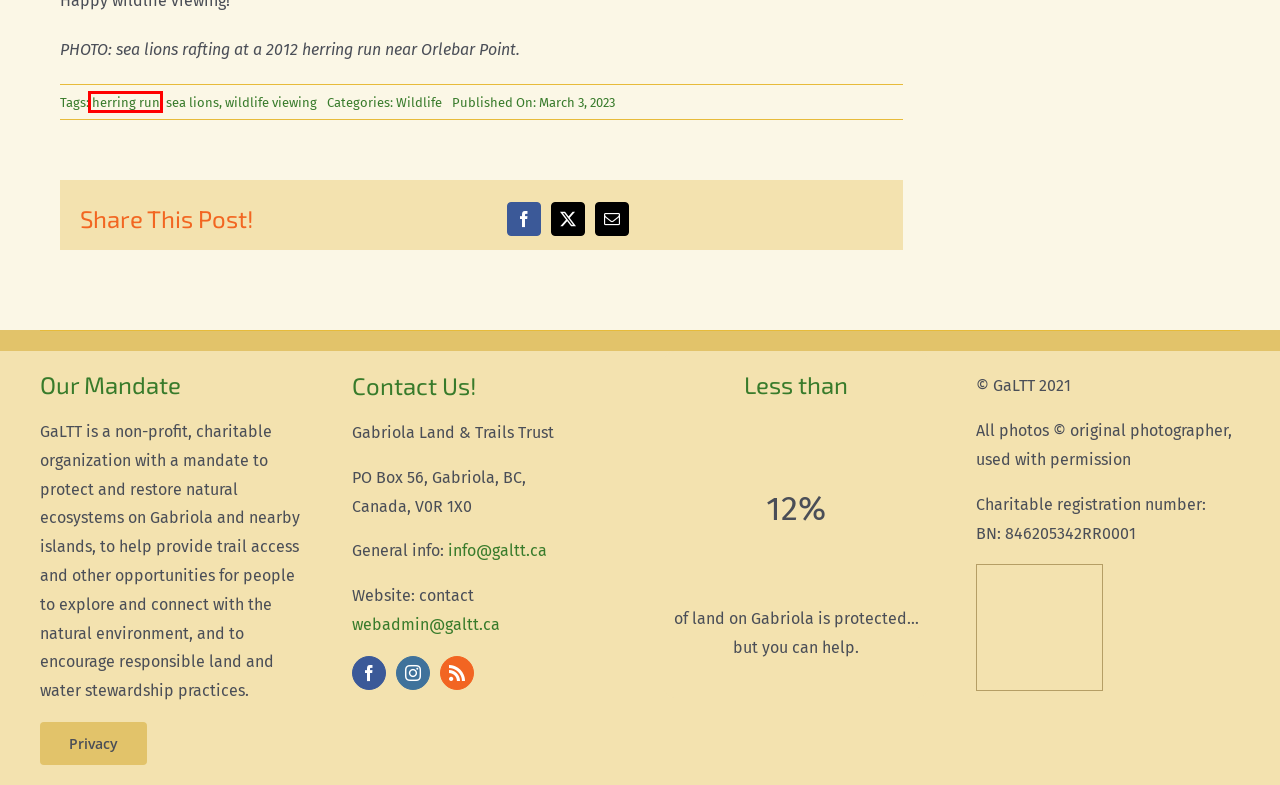Examine the screenshot of a webpage with a red rectangle bounding box. Select the most accurate webpage description that matches the new webpage after clicking the element within the bounding box. Here are the candidates:
A. sea lions Archives - GaLTT
B. Fisheries and Oceans Canada | Fishery Notices
C. Wildlife Archives - GaLTT
D. Tour de Terre 2024 - GaLTT
E. Privacy - GaLTT
F. herring run Archives - GaLTT
G. wildlife viewing Archives - GaLTT
H. GaLTT

F